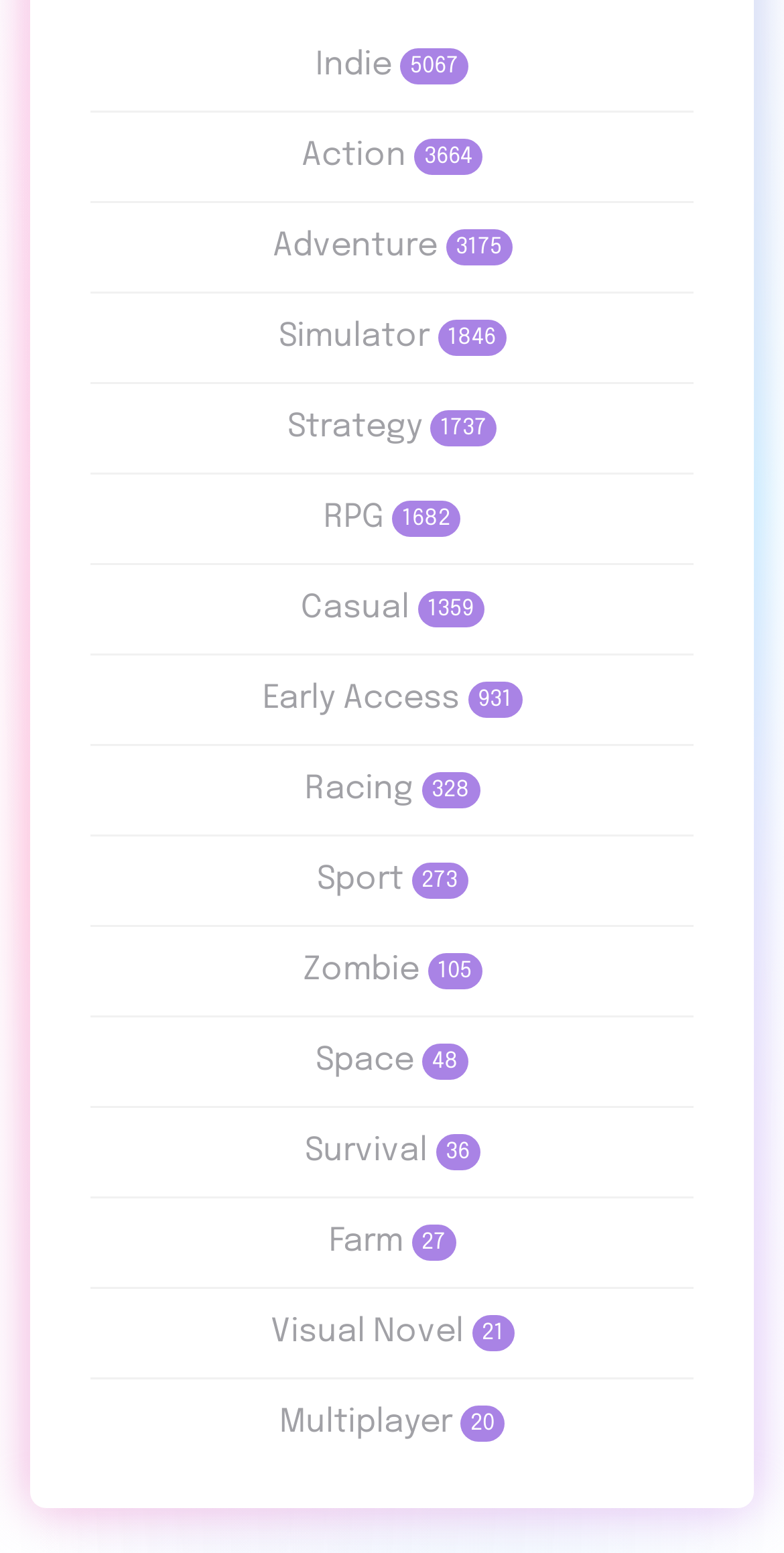What is the vertical position of the link 'RPG 1682' relative to the link 'Action 3664'?
Please provide an in-depth and detailed response to the question.

By comparing the y1 and y2 coordinates of the bounding boxes of the links 'RPG 1682' and 'Action 3664', I found that the y1 value of 'RPG 1682' is greater than the y1 value of 'Action 3664', which means that 'RPG 1682' is located below 'Action 3664' on the webpage.